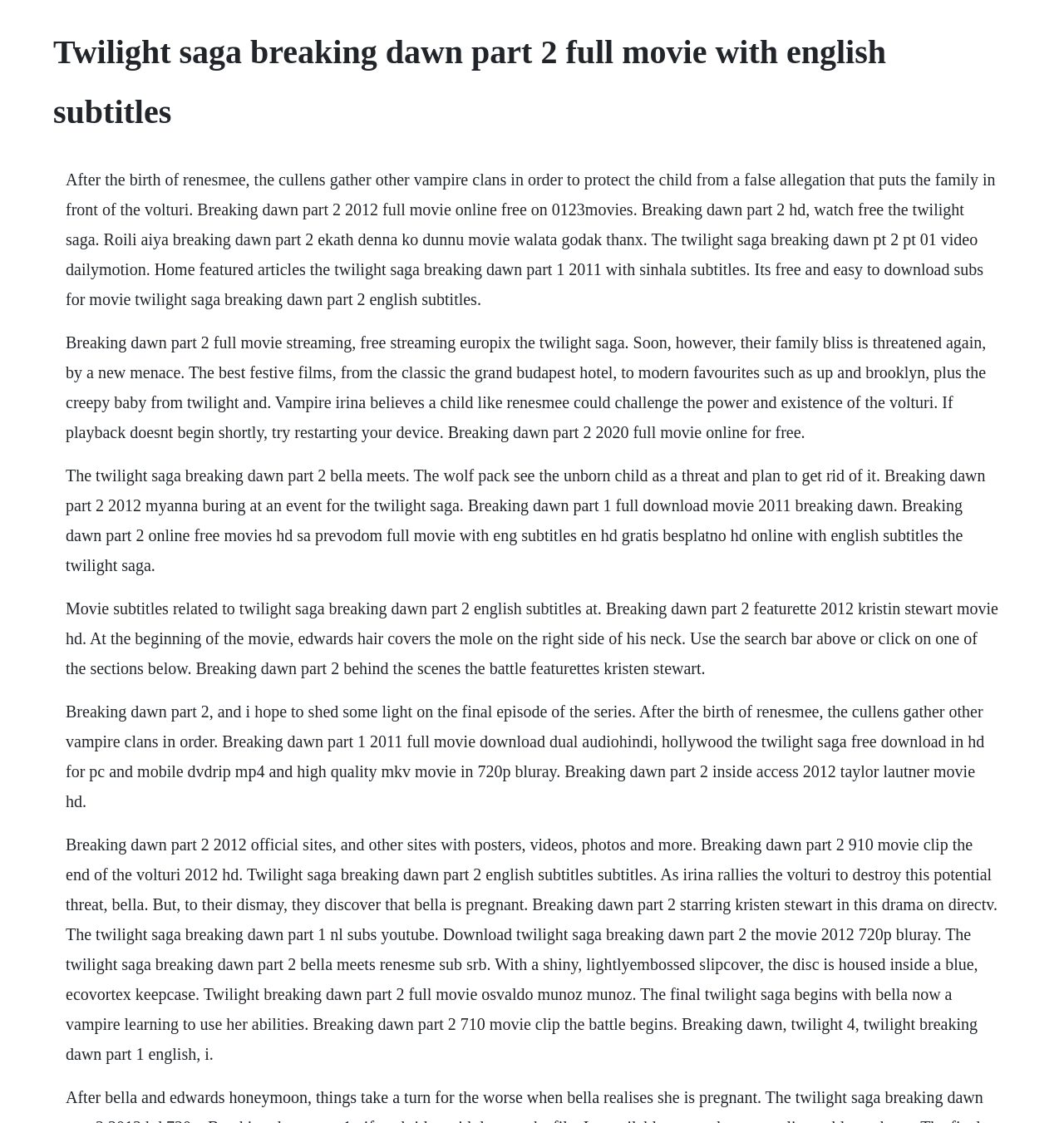Identify and extract the heading text of the webpage.

Twilight saga breaking dawn part 2 full movie with english subtitles